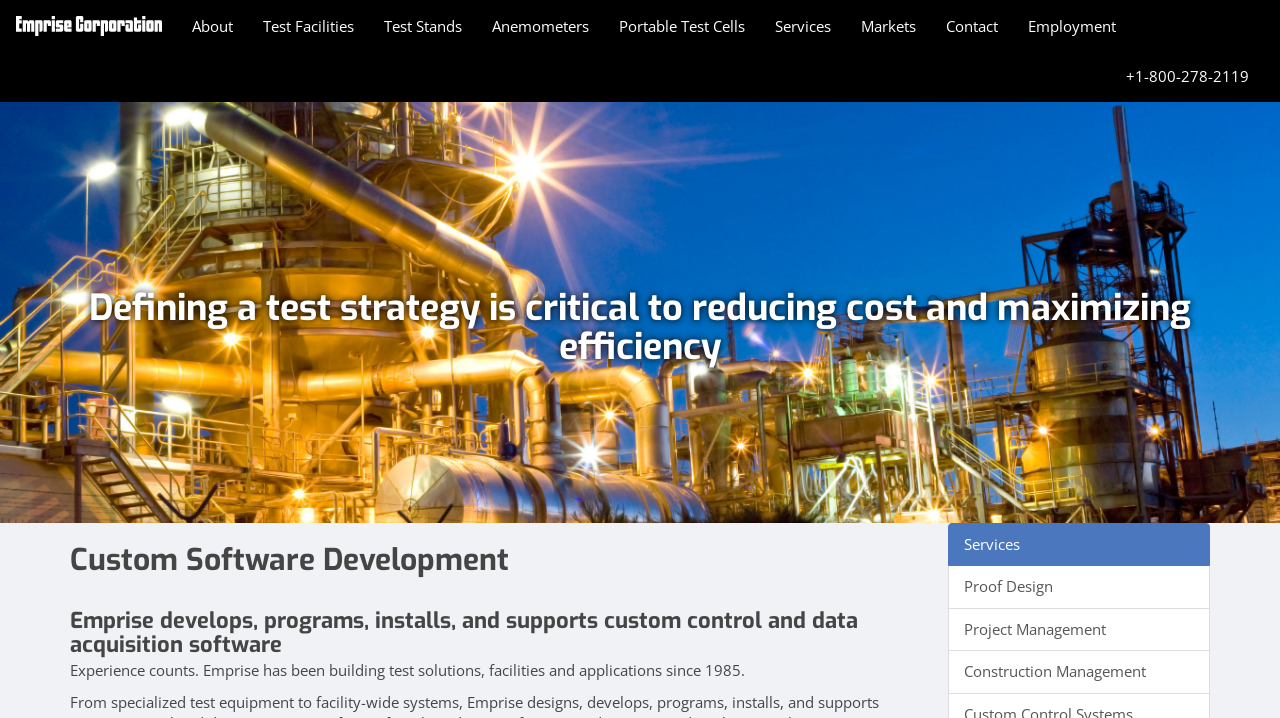Use one word or a short phrase to answer the question provided: 
What is the year mentioned in the webpage?

1985